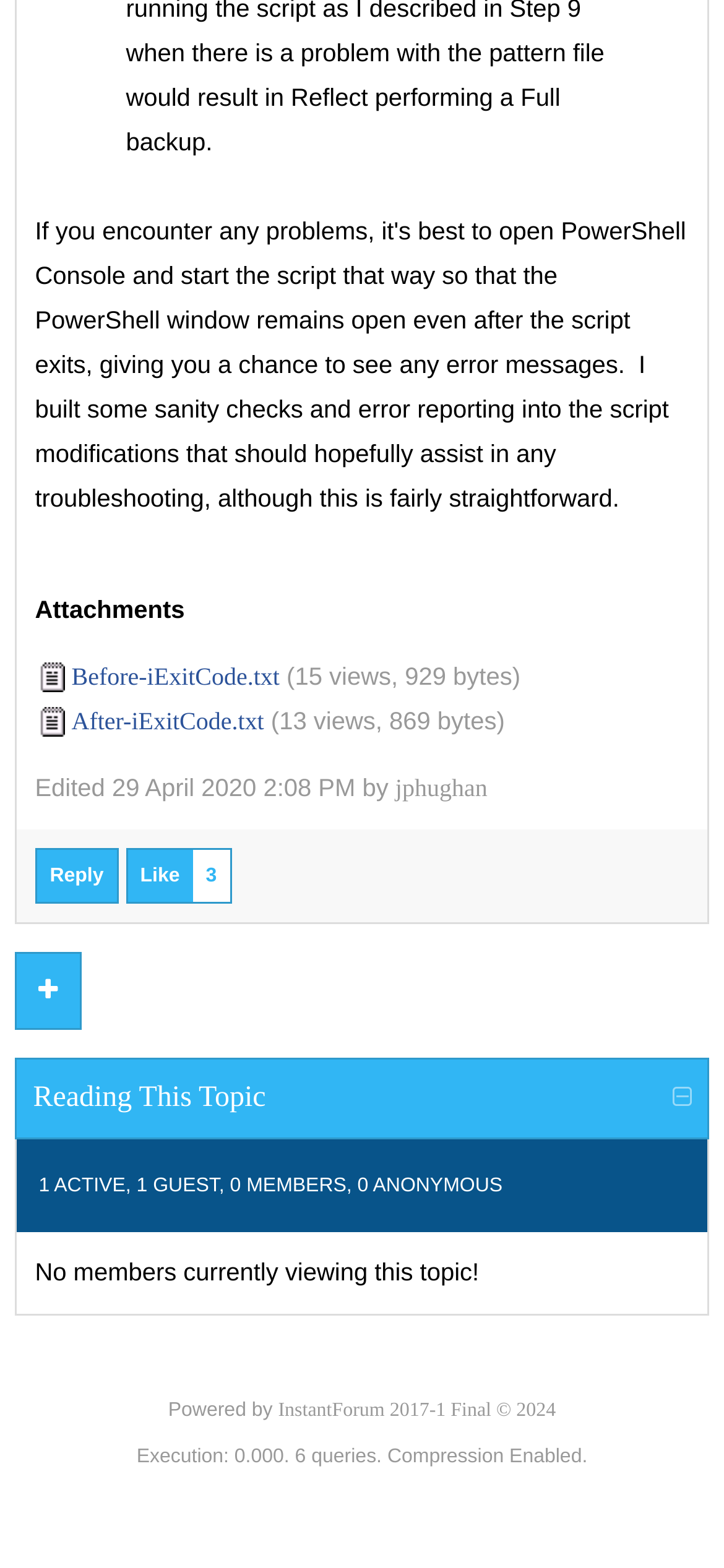Answer the question using only one word or a concise phrase: What is the size of the 'After-iExitCode.txt' attachment?

869 bytes